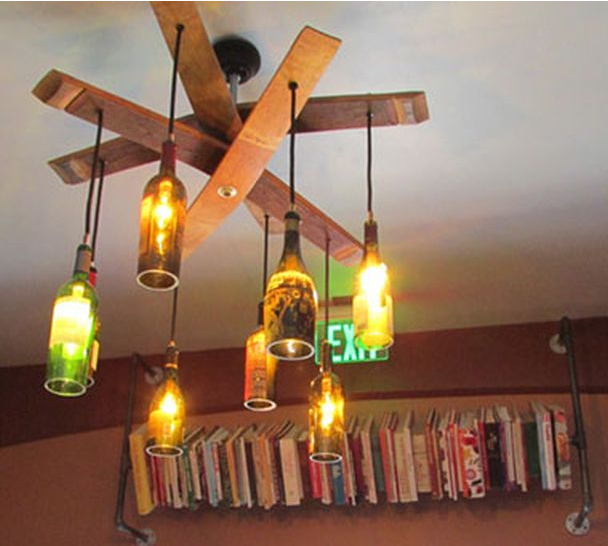Describe all the visual components present in the image.

The image presents a unique and artistic chandelier made from wine bottles, elegantly suspended from a cross-shaped wooden fixture against a softly lit ceiling. The chandelier features several illuminated bottles of various shapes and sizes, creating a warm and inviting ambiance. Below the chandelier, a collection of vintage cookbooks is displayed on a metal shelf, adding to the character of the space. A hint of a green "EXIT" sign can also be seen in the background, subtly integrated into the decor. This visually captivating setup blends creativity with functionality, making for a charming focal point in the room.